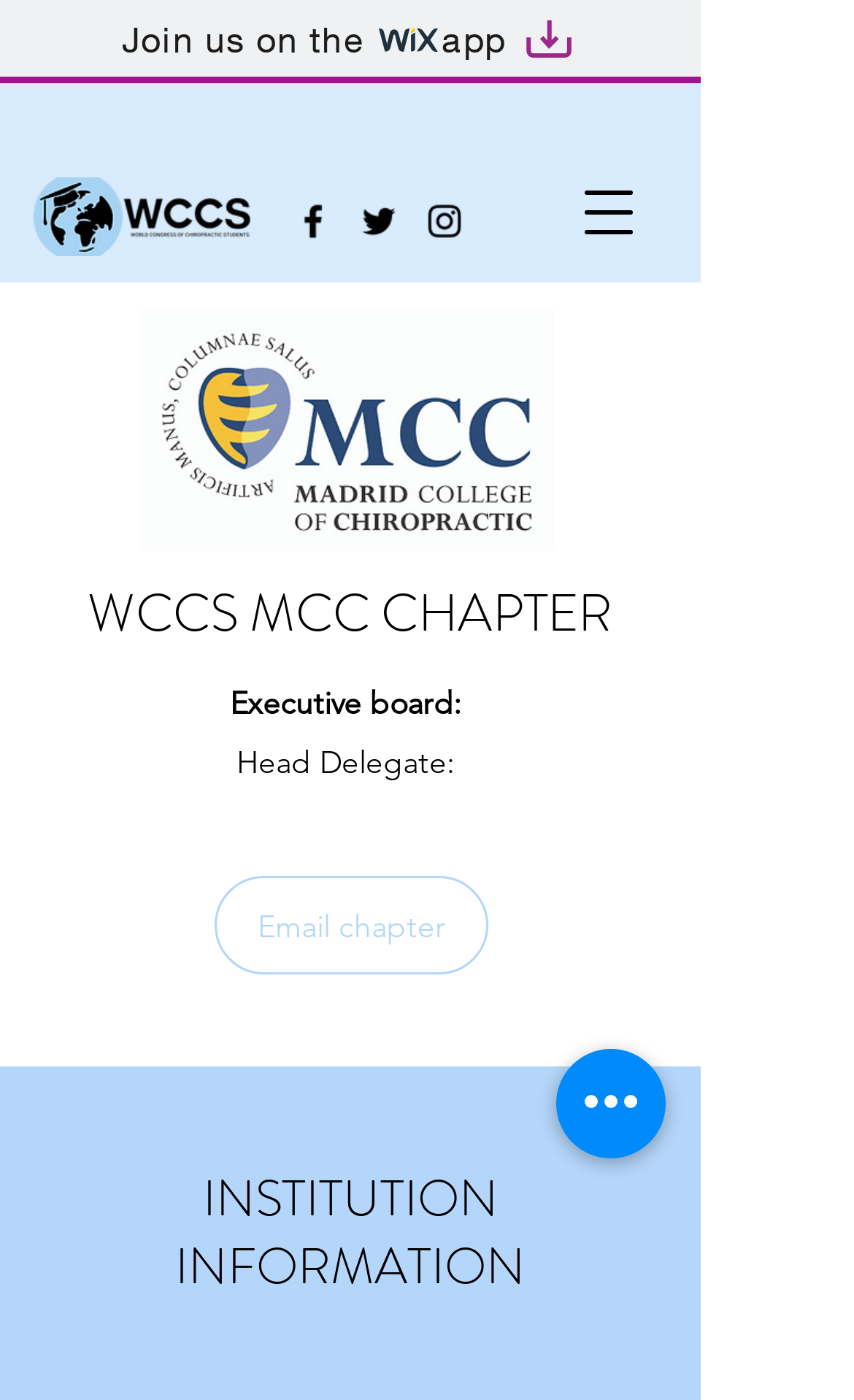Extract the primary heading text from the webpage.

WCCS MCC CHAPTER